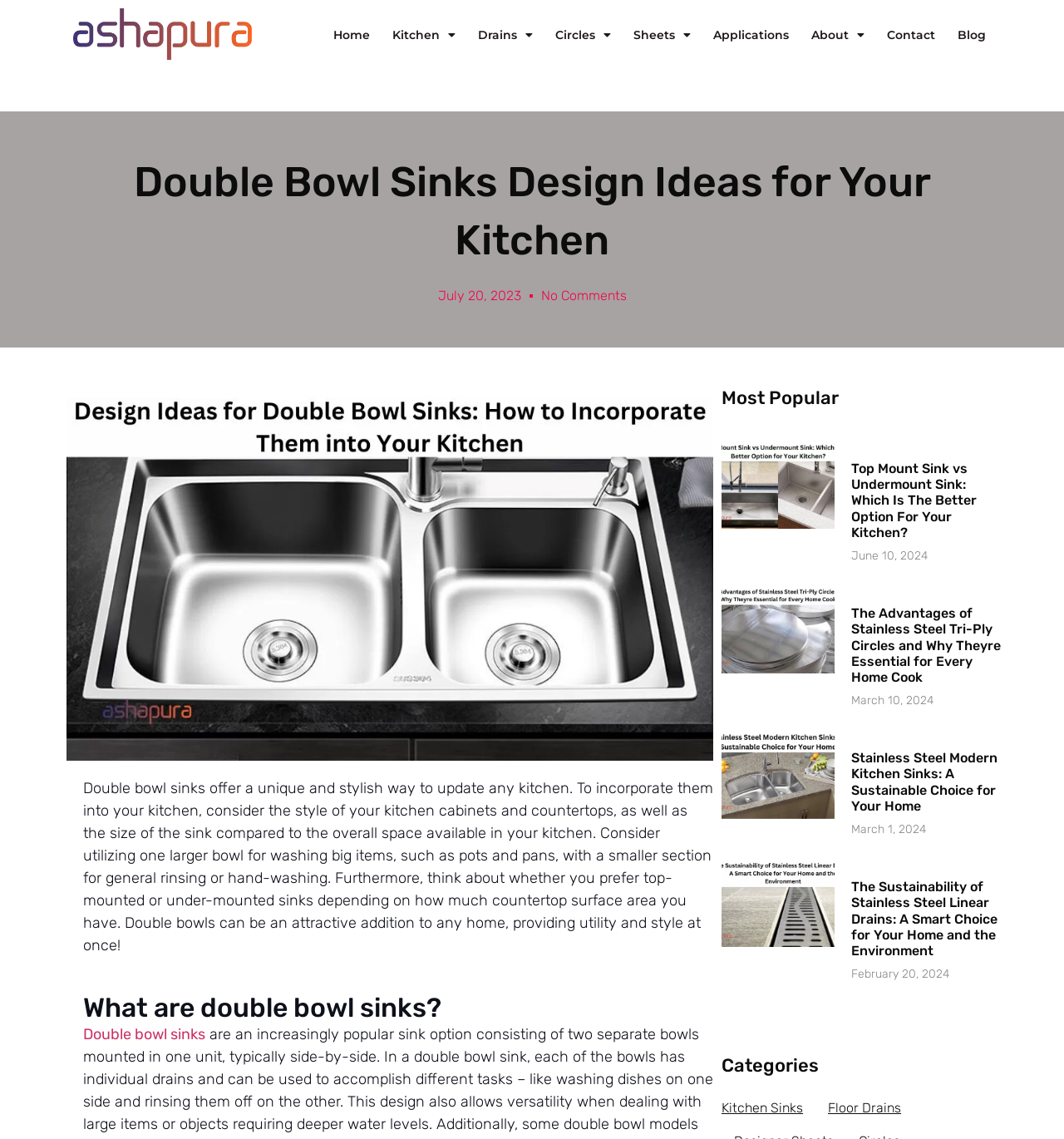Please specify the bounding box coordinates of the area that should be clicked to accomplish the following instruction: "View College Tour details". The coordinates should consist of four float numbers between 0 and 1, i.e., [left, top, right, bottom].

None